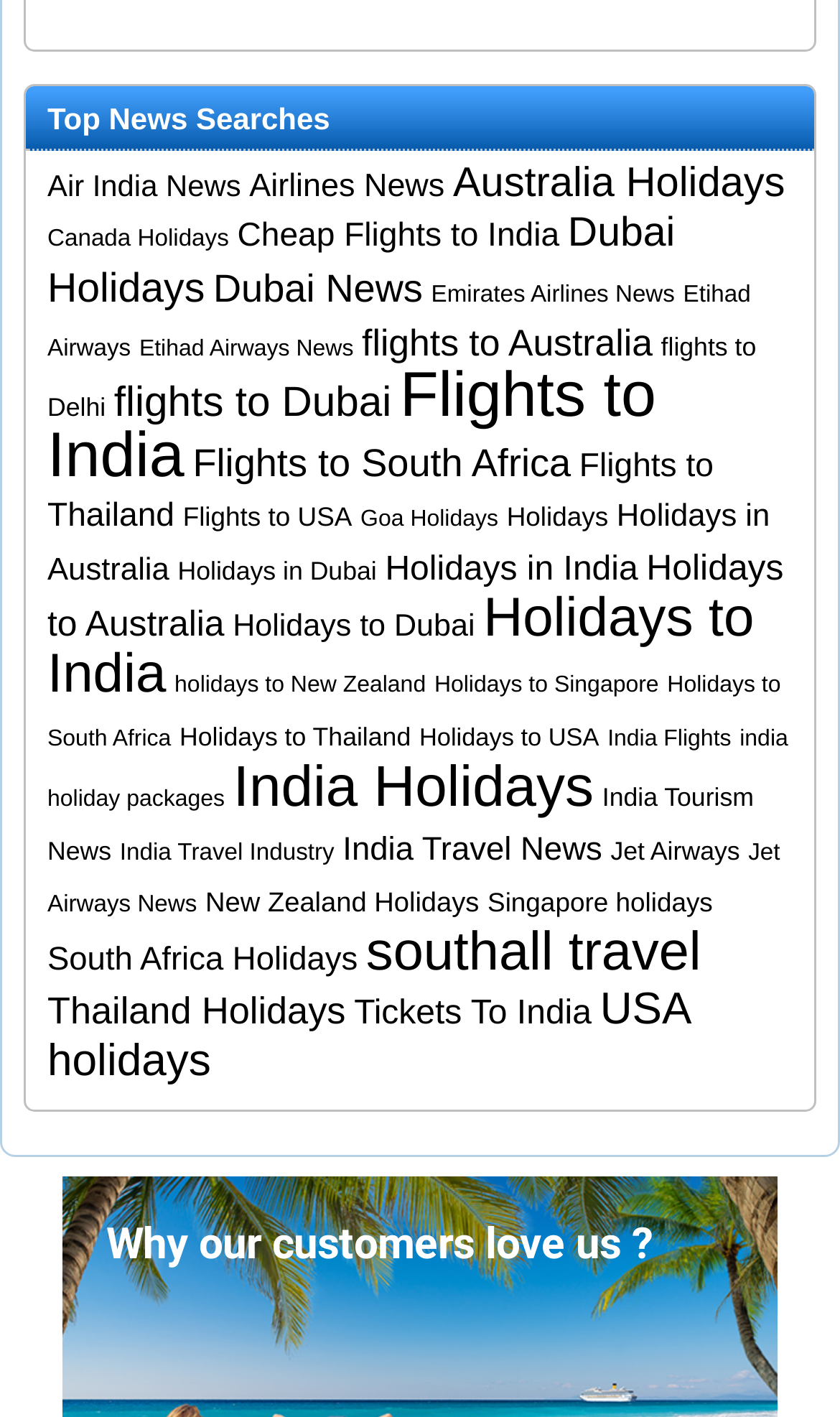What is the second holiday destination listed?
Give a detailed explanation using the information visible in the image.

The second holiday destination listed is not actually a holiday destination, but rather 'Airlines News' because it is the second link listed under the 'Top News Searches' heading. The first holiday destination listed is 'Australia Holidays'.